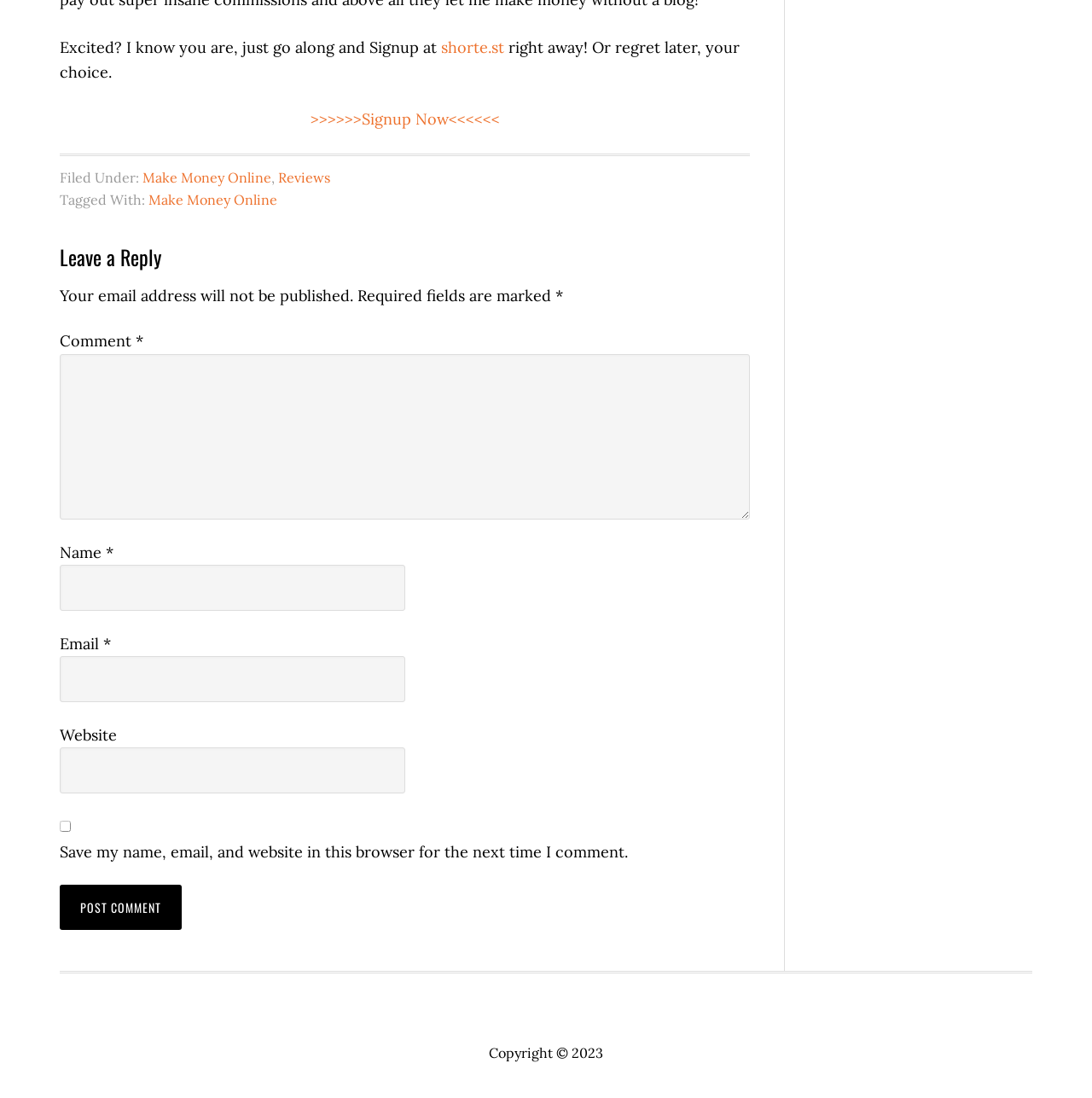Please identify the bounding box coordinates of the element I need to click to follow this instruction: "Visit Make Money Online".

[0.13, 0.154, 0.248, 0.17]